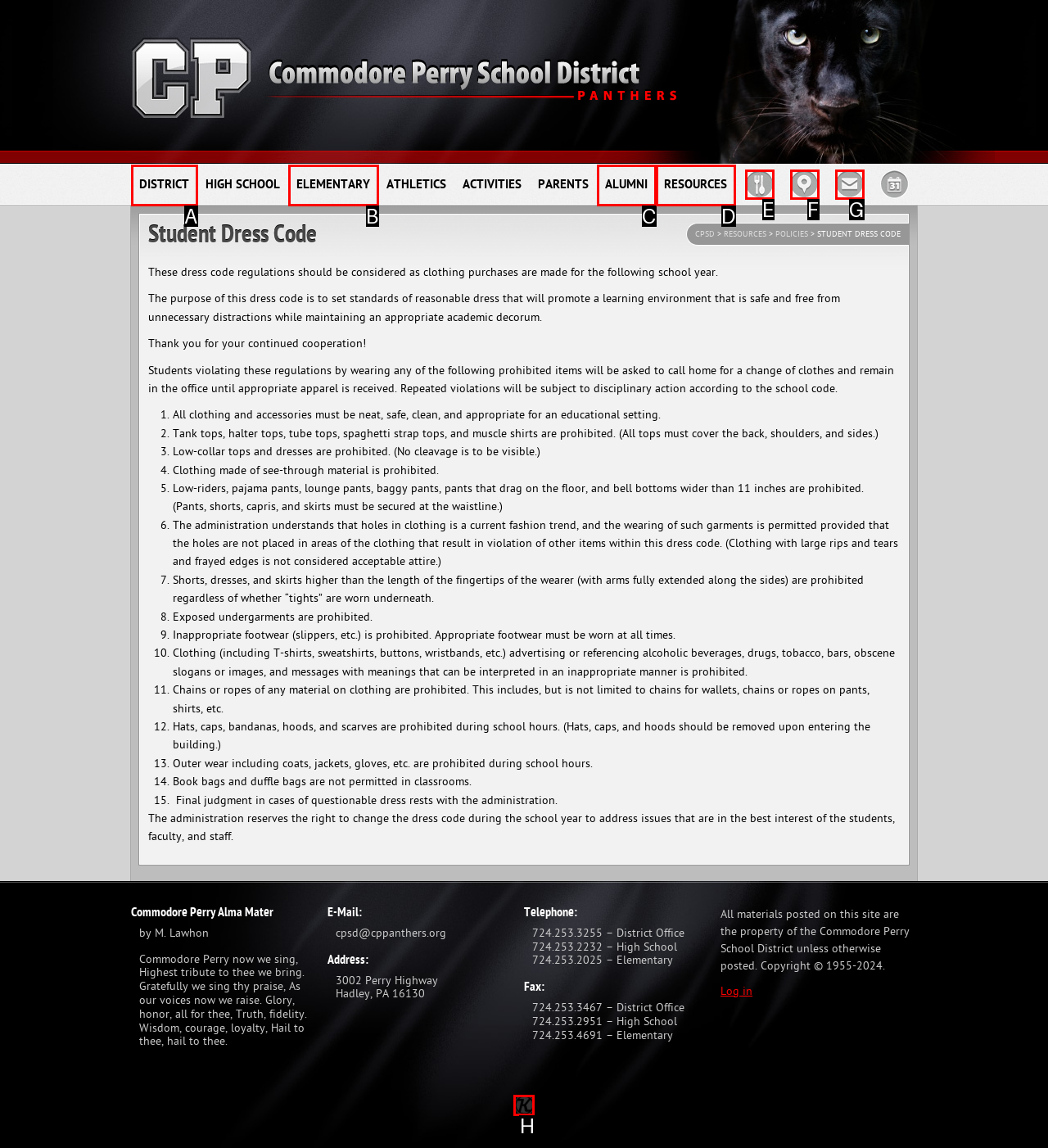Identify the HTML element that corresponds to the description: Harry Potter
Provide the letter of the matching option from the given choices directly.

None